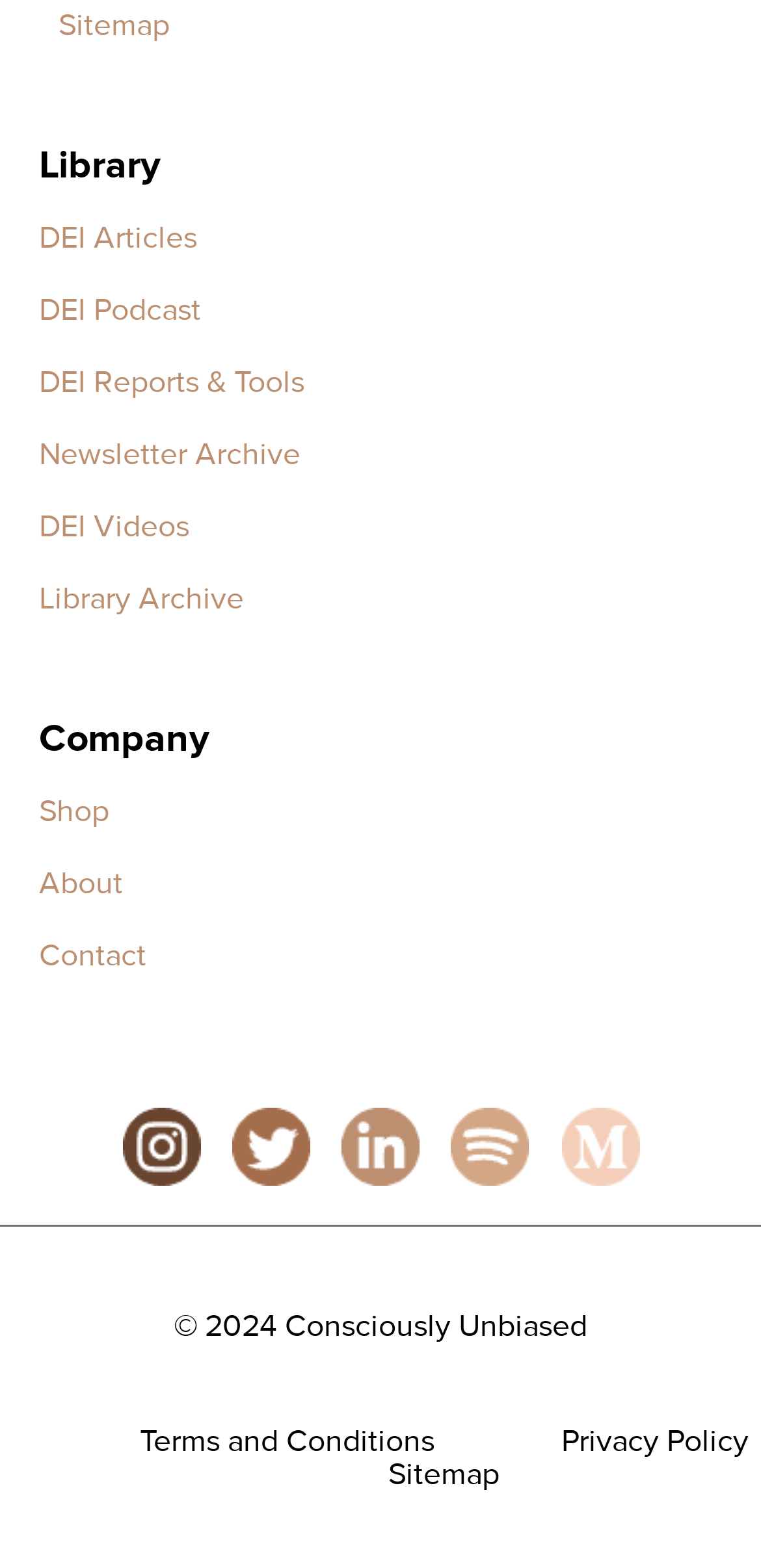Could you determine the bounding box coordinates of the clickable element to complete the instruction: "Open Instagram"? Provide the coordinates as four float numbers between 0 and 1, i.e., [left, top, right, bottom].

[0.16, 0.707, 0.263, 0.757]